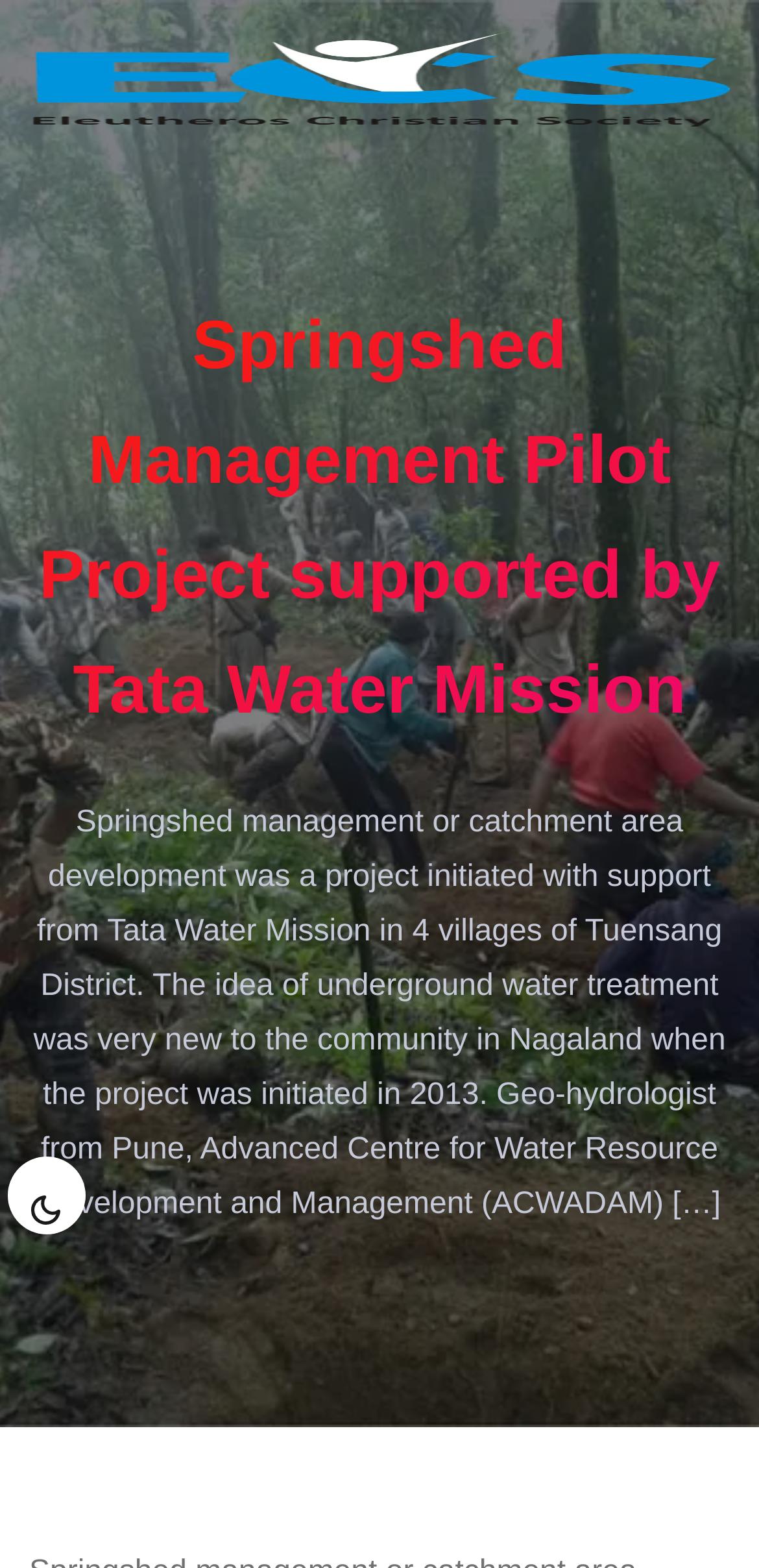Please find and report the primary heading text from the webpage.

Springshed Management Pilot Project supported by Tata Water Mission